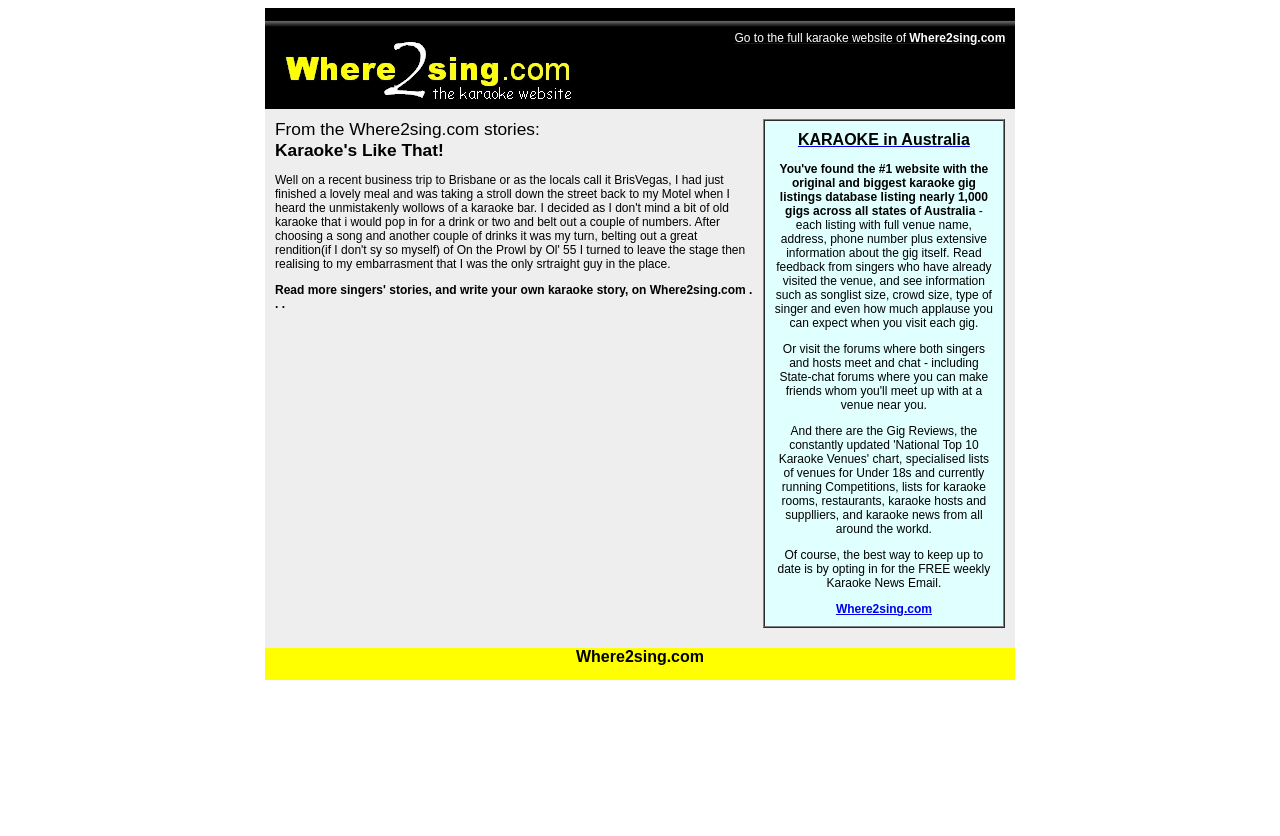Given the element description "Where2sing.com" in the screenshot, predict the bounding box coordinates of that UI element.

[0.653, 0.72, 0.728, 0.737]